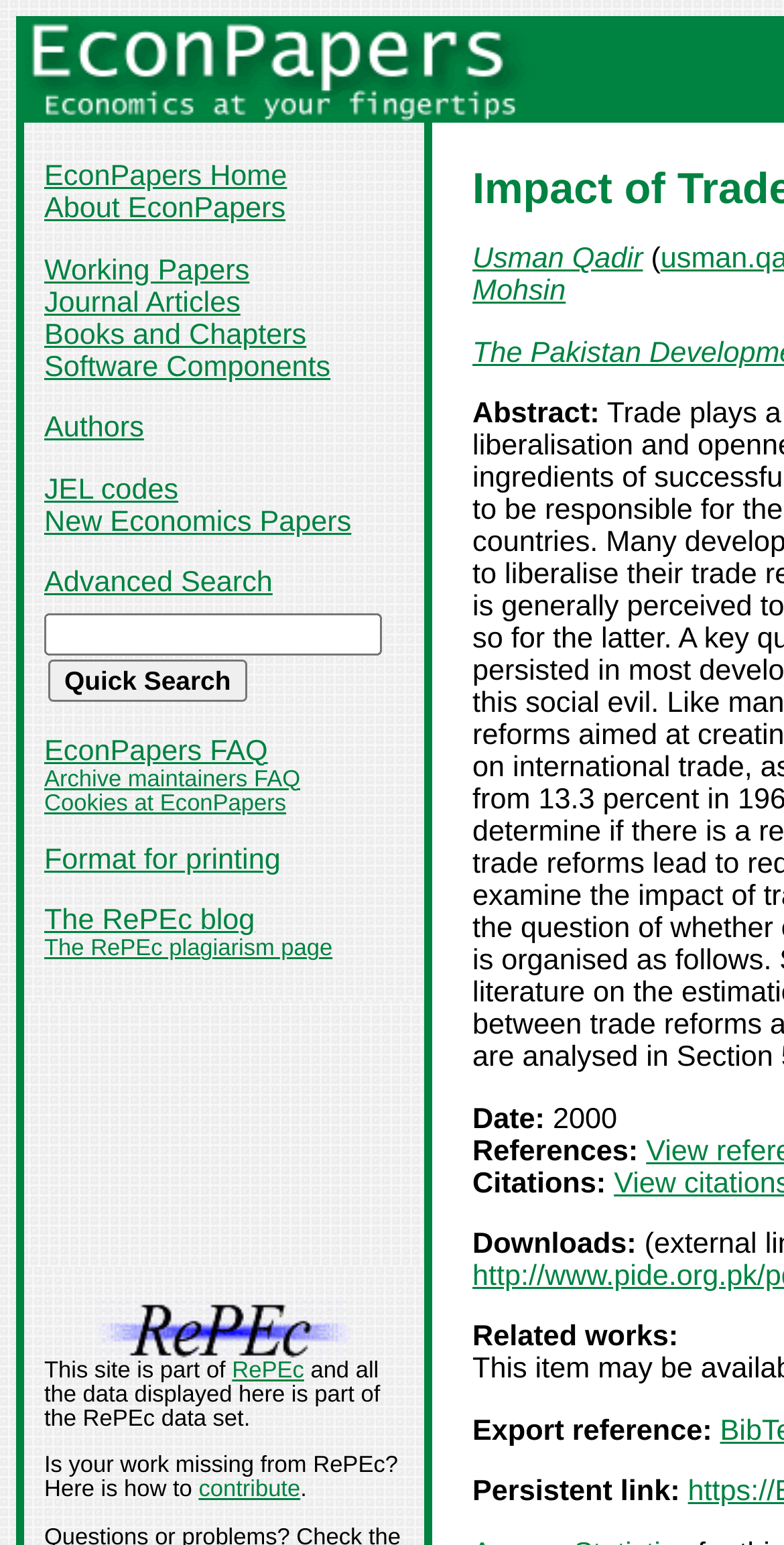Using the provided element description: "Customers", identify the bounding box coordinates. The coordinates should be four floats between 0 and 1 in the order [left, top, right, bottom].

None